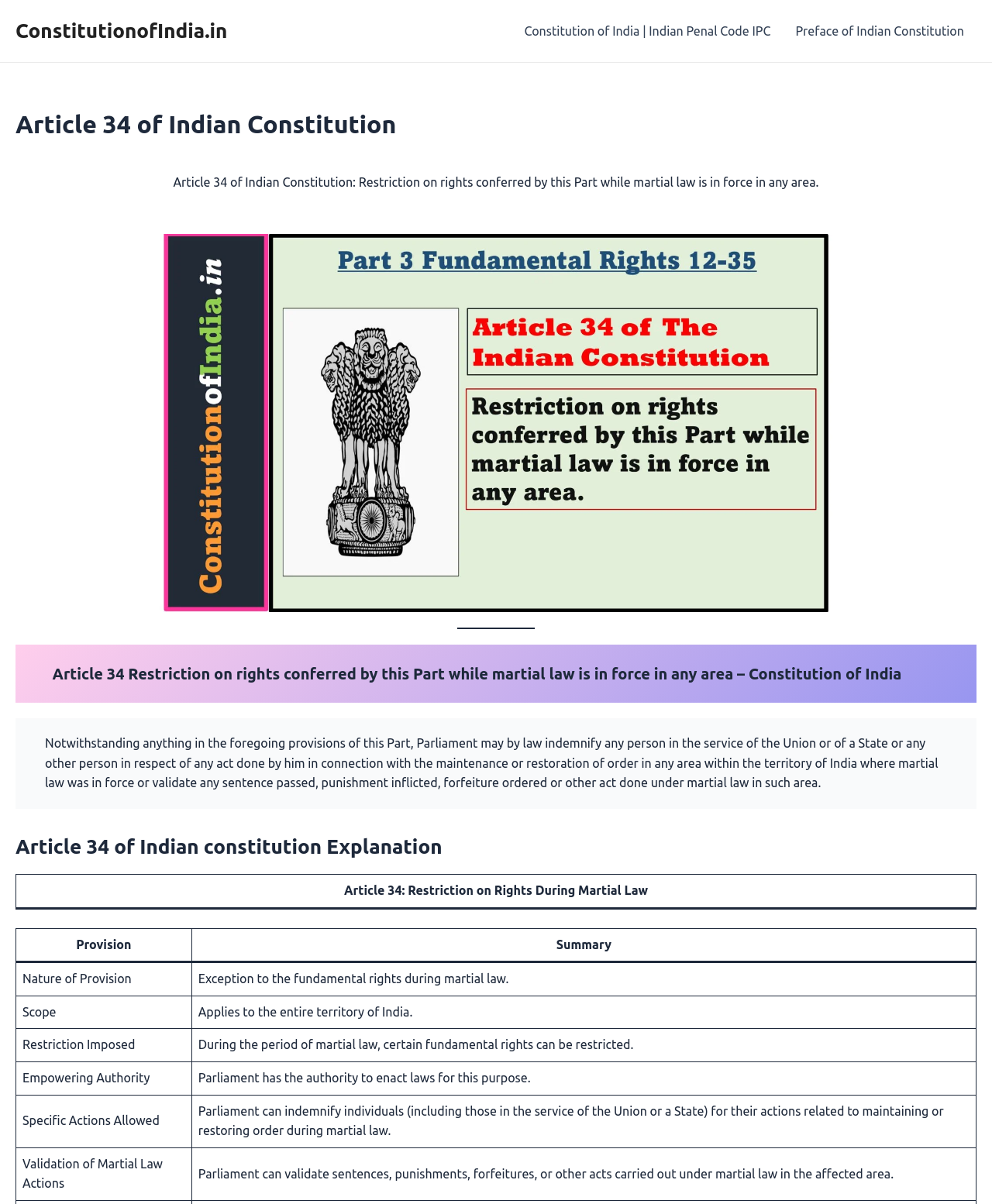What can Parliament validate under Article 34?
Refer to the image and respond with a one-word or short-phrase answer.

Sentences, punishments, forfeitures, or other acts